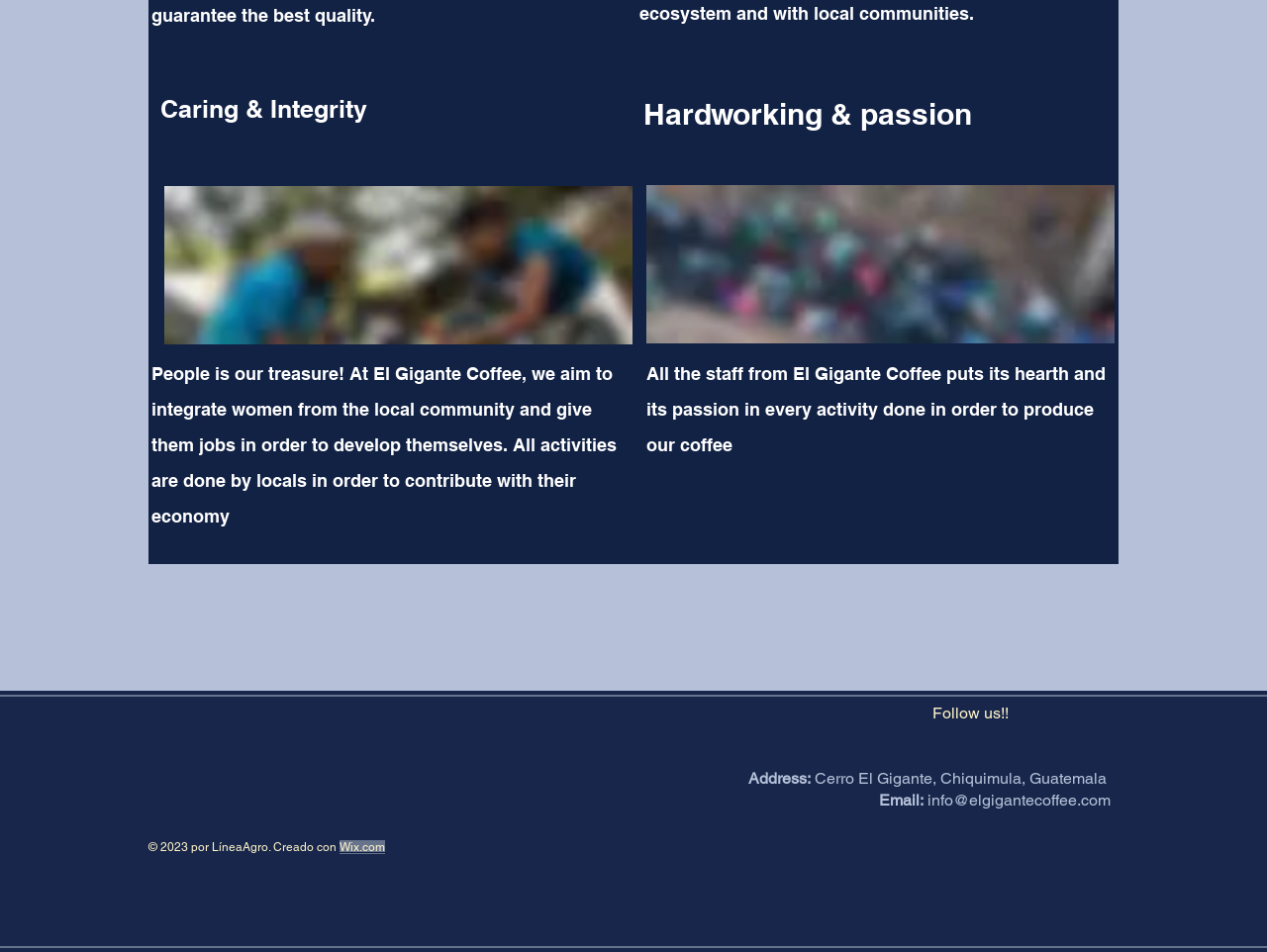Respond to the following query with just one word or a short phrase: 
What is the passion of the staff at El Gigante Coffee?

Producing coffee